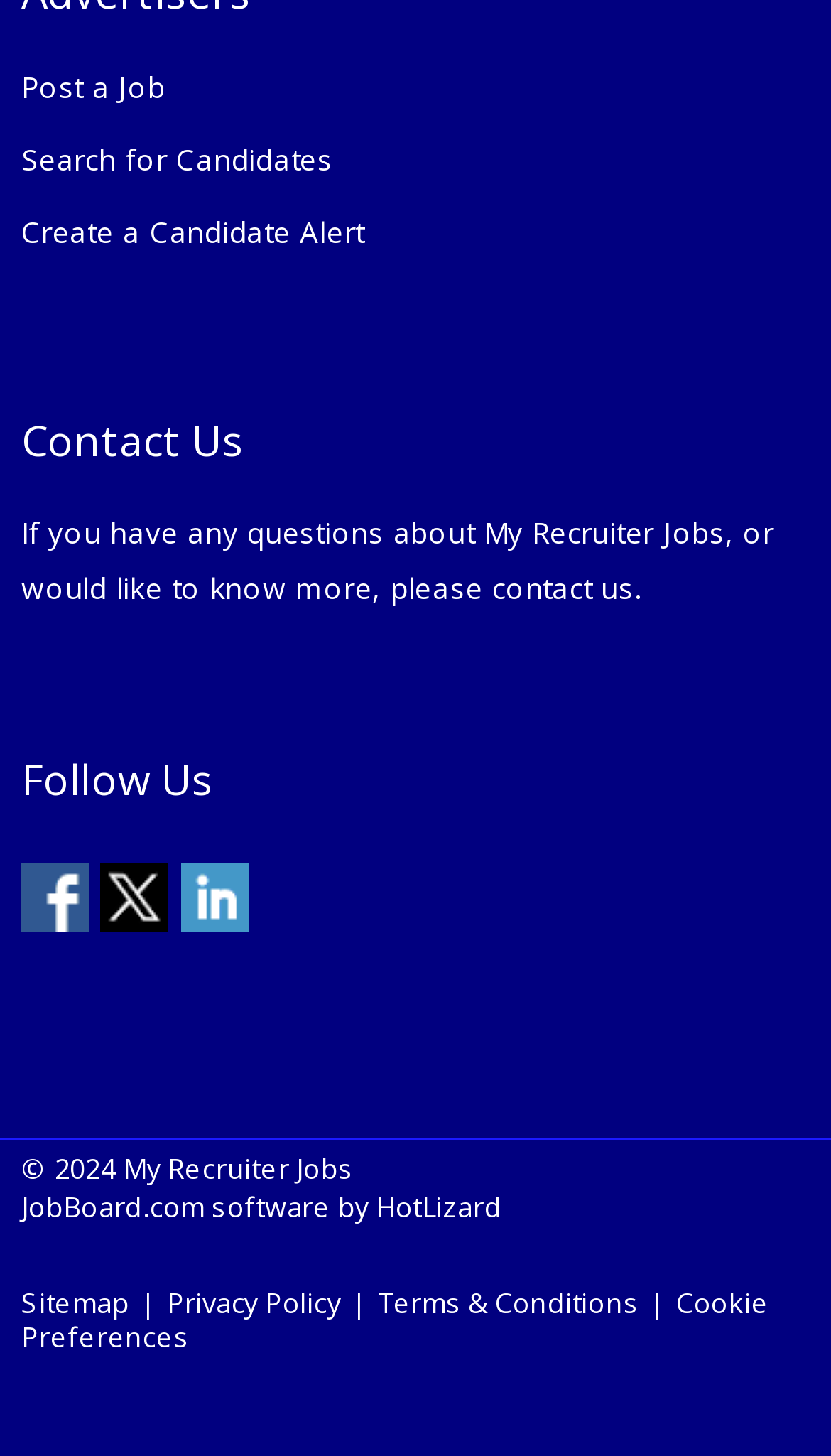Using the information in the image, give a comprehensive answer to the question: 
How many social media platforms can you follow?

Under the 'Follow Us' heading, there are three links to follow the company on Facebook, X, and LinkedIn, indicating that you can follow the company on three social media platforms.